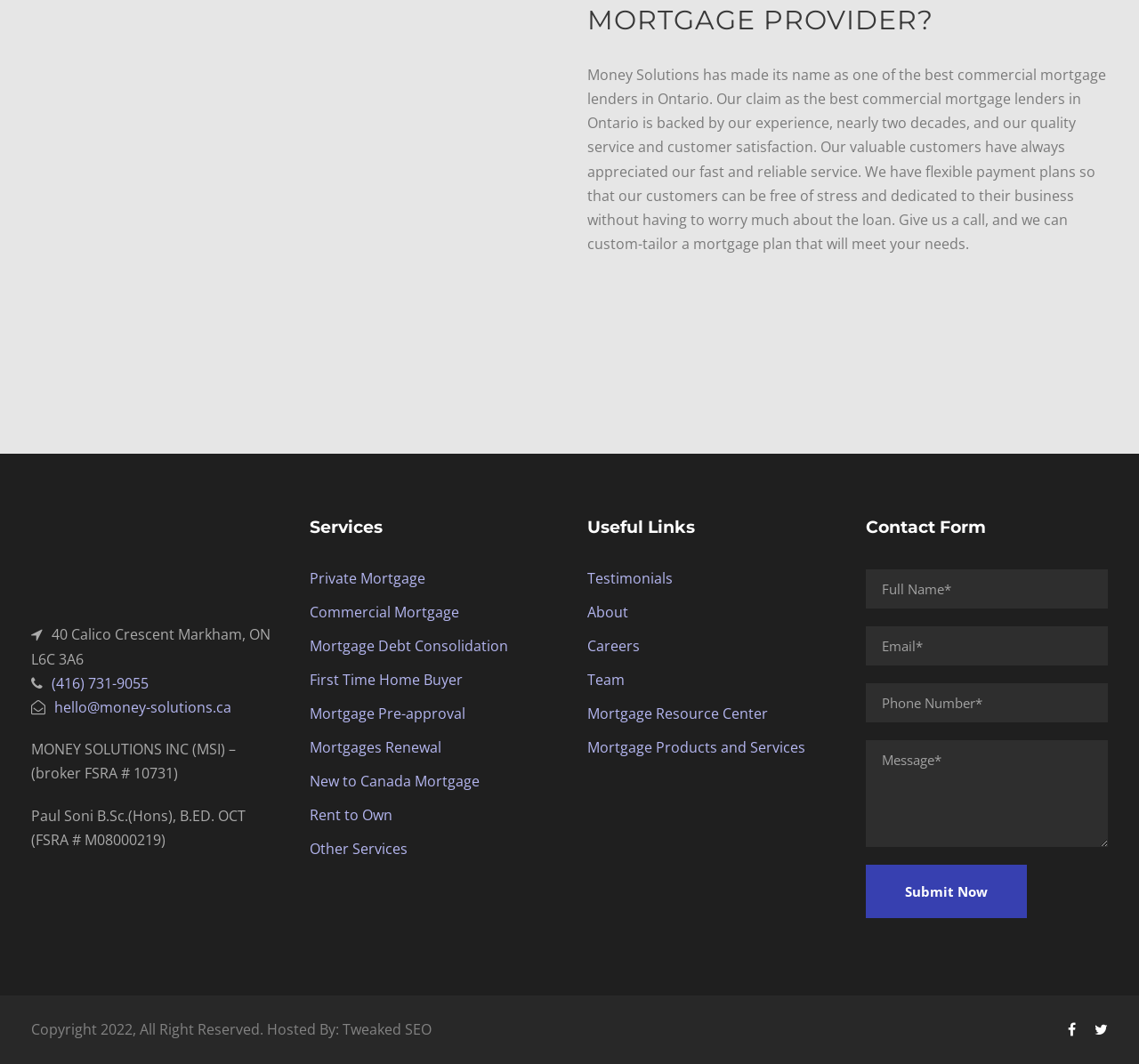What is the company's name? Based on the screenshot, please respond with a single word or phrase.

Money Solutions